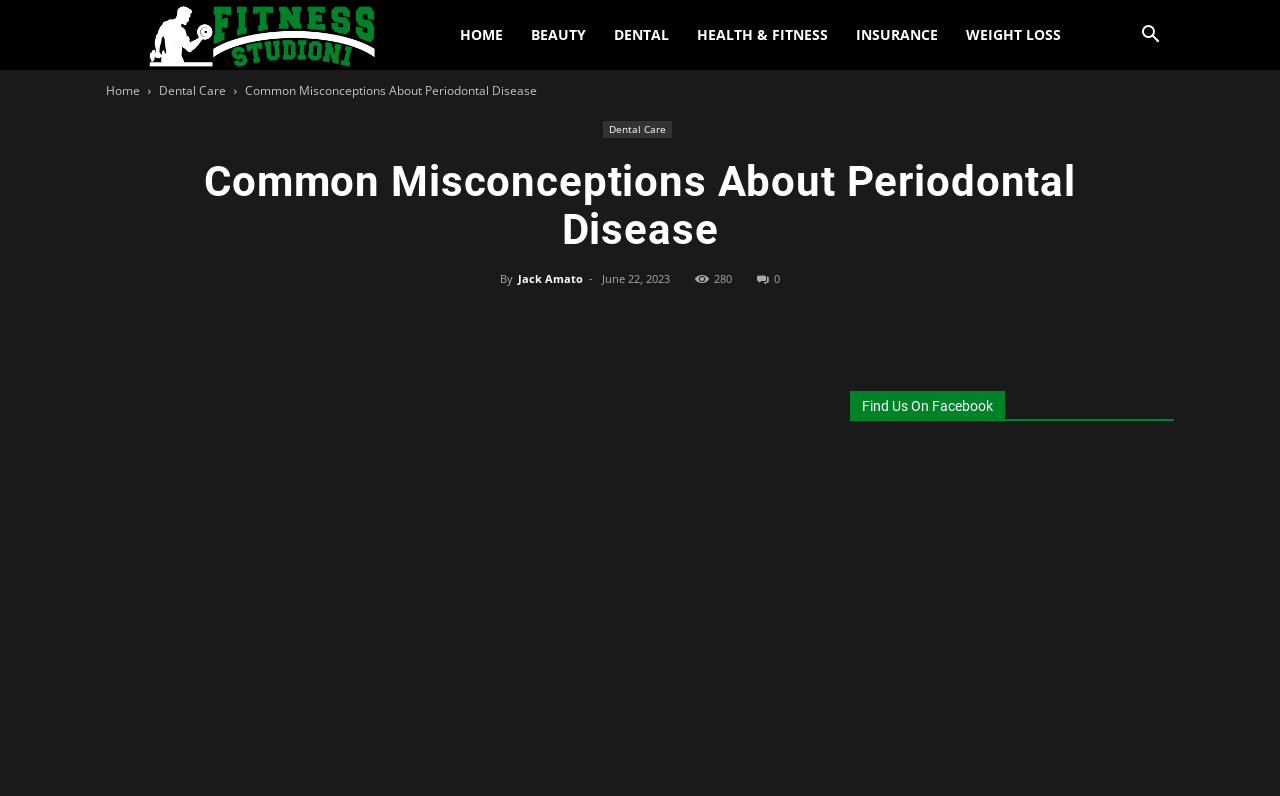Highlight the bounding box of the UI element that corresponds to this description: "Dental Care".

[0.083, 0.064, 0.137, 0.085]